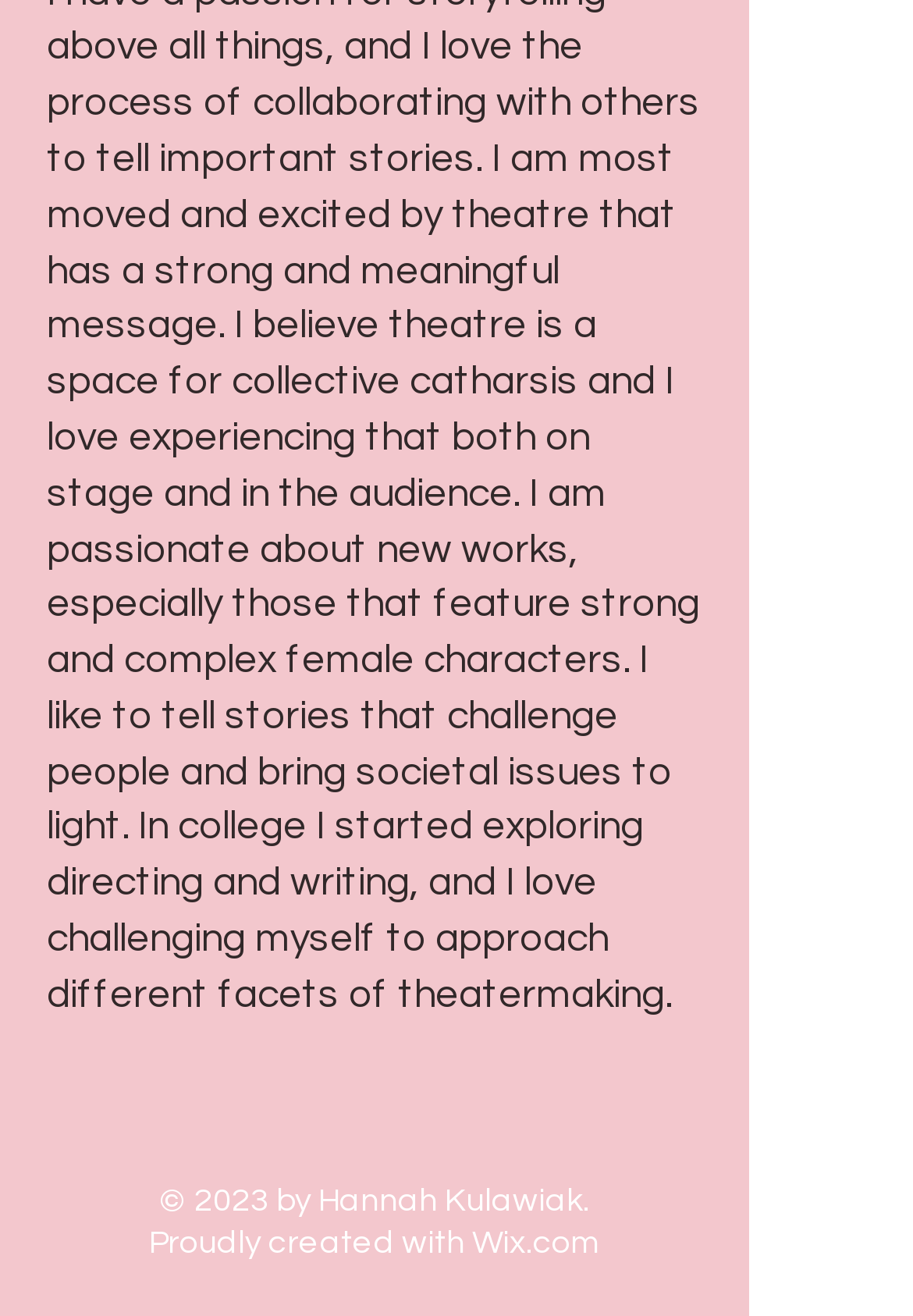Please locate the UI element described by "Wix.com" and provide its bounding box coordinates.

[0.517, 0.933, 0.658, 0.958]